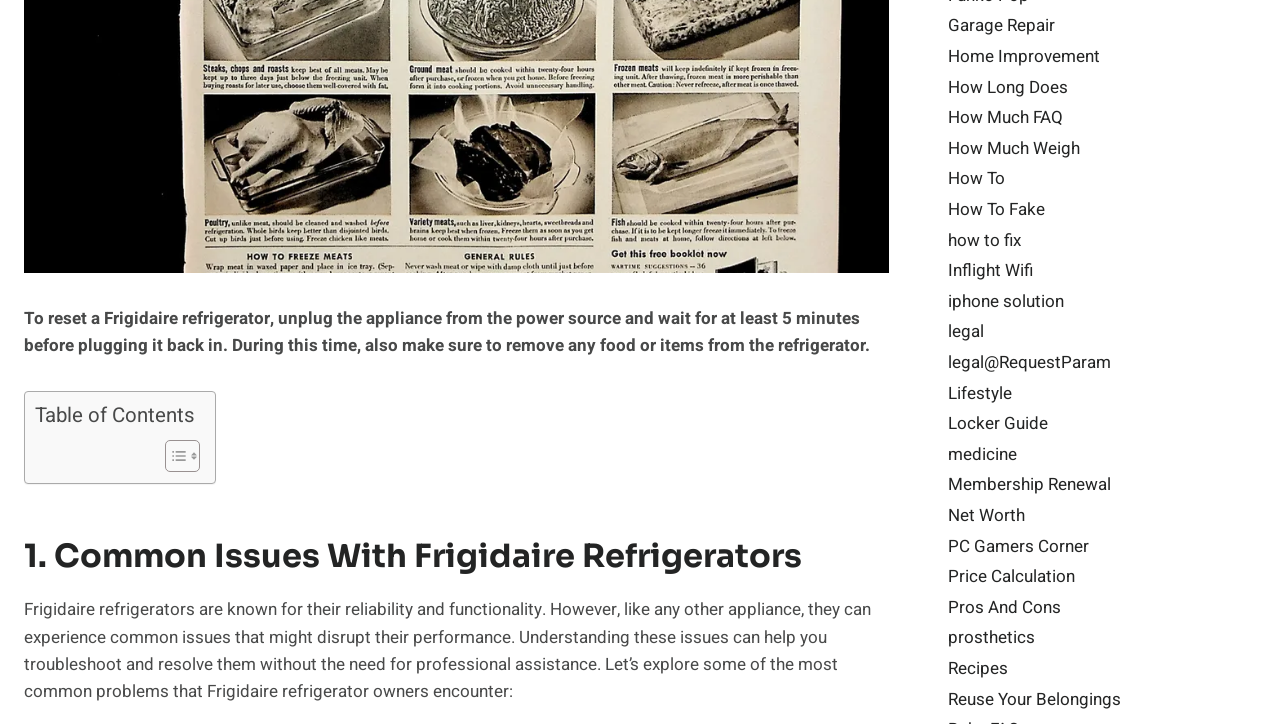Extract the bounding box coordinates for the described element: "legal". The coordinates should be represented as four float numbers between 0 and 1: [left, top, right, bottom].

[0.741, 0.441, 0.769, 0.476]